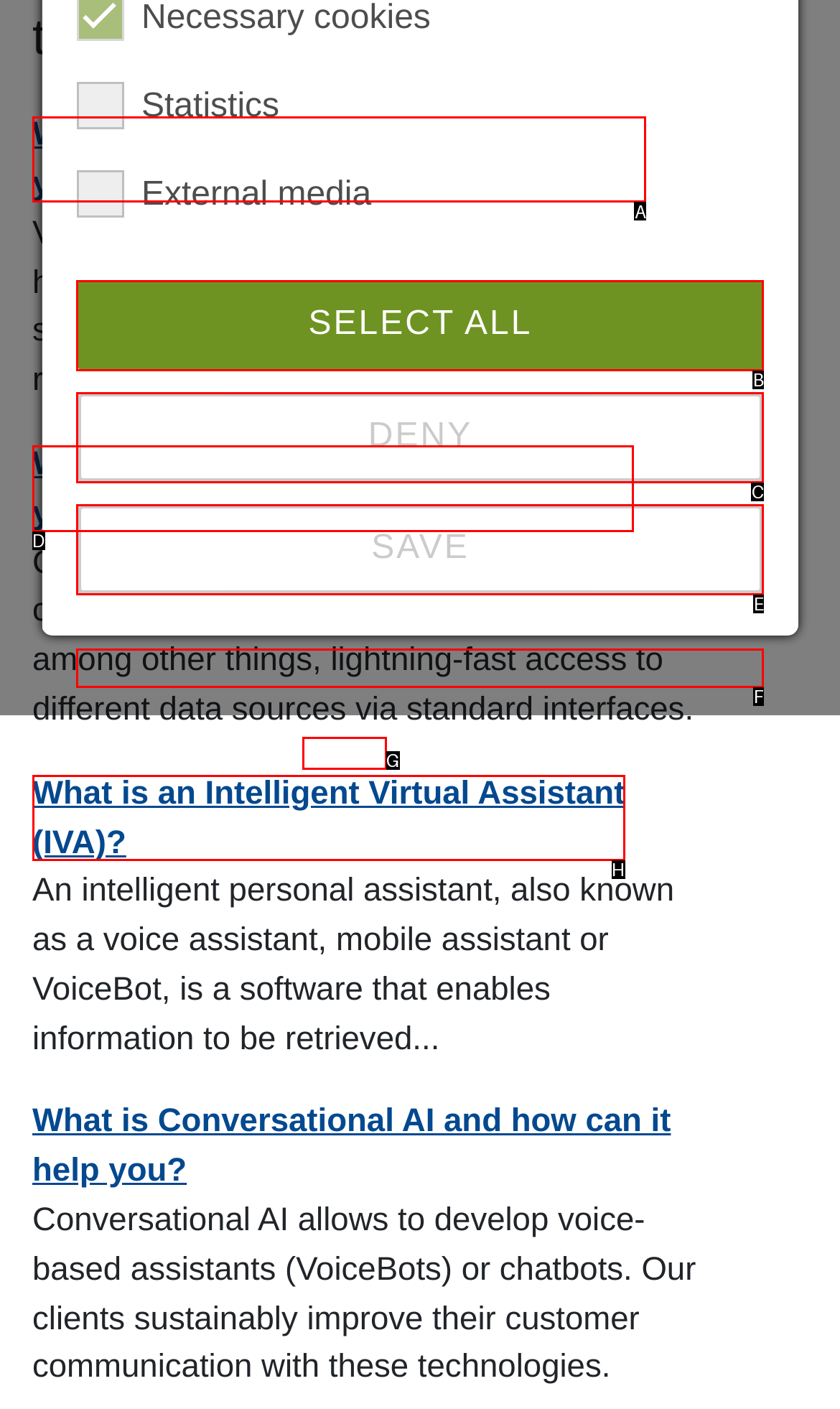From the options provided, determine which HTML element best fits the description: Select all. Answer with the correct letter.

B